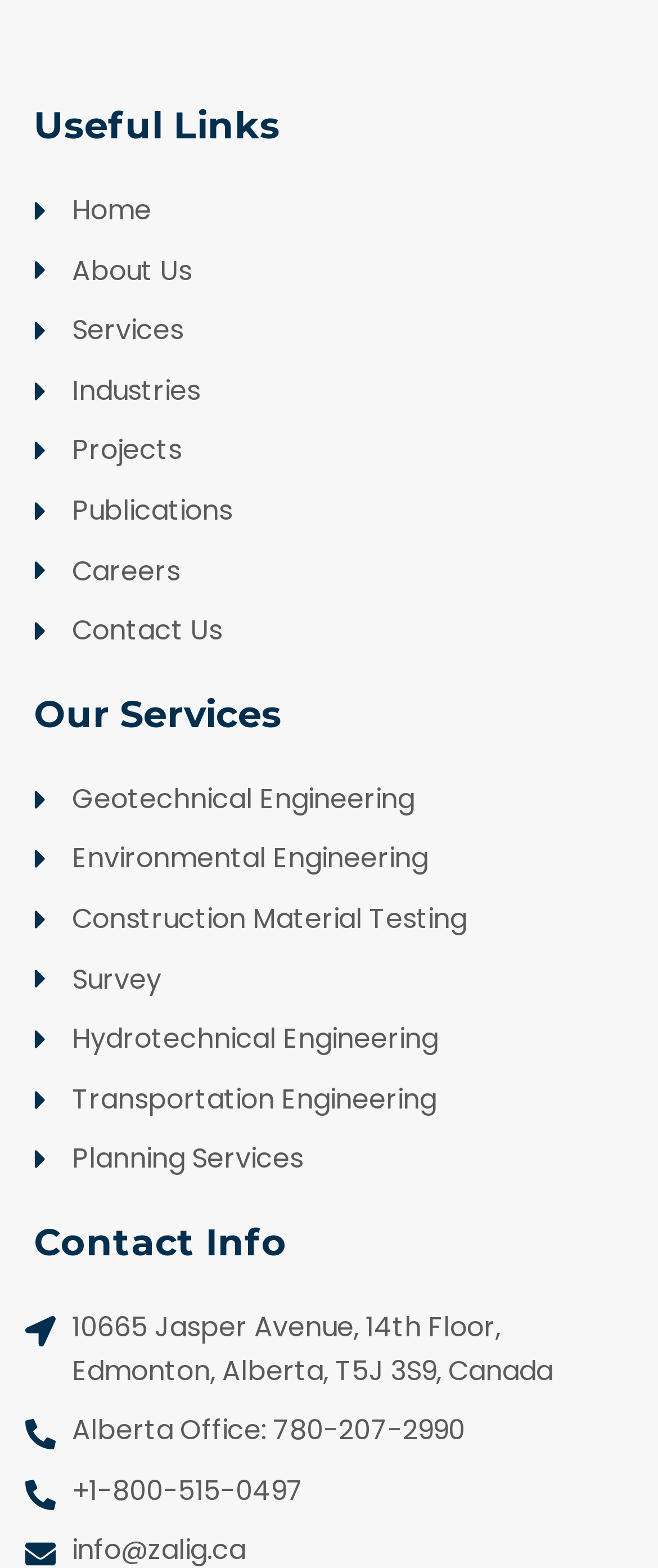How many links are in the main menu?
Please answer the question with a single word or phrase, referencing the image.

8